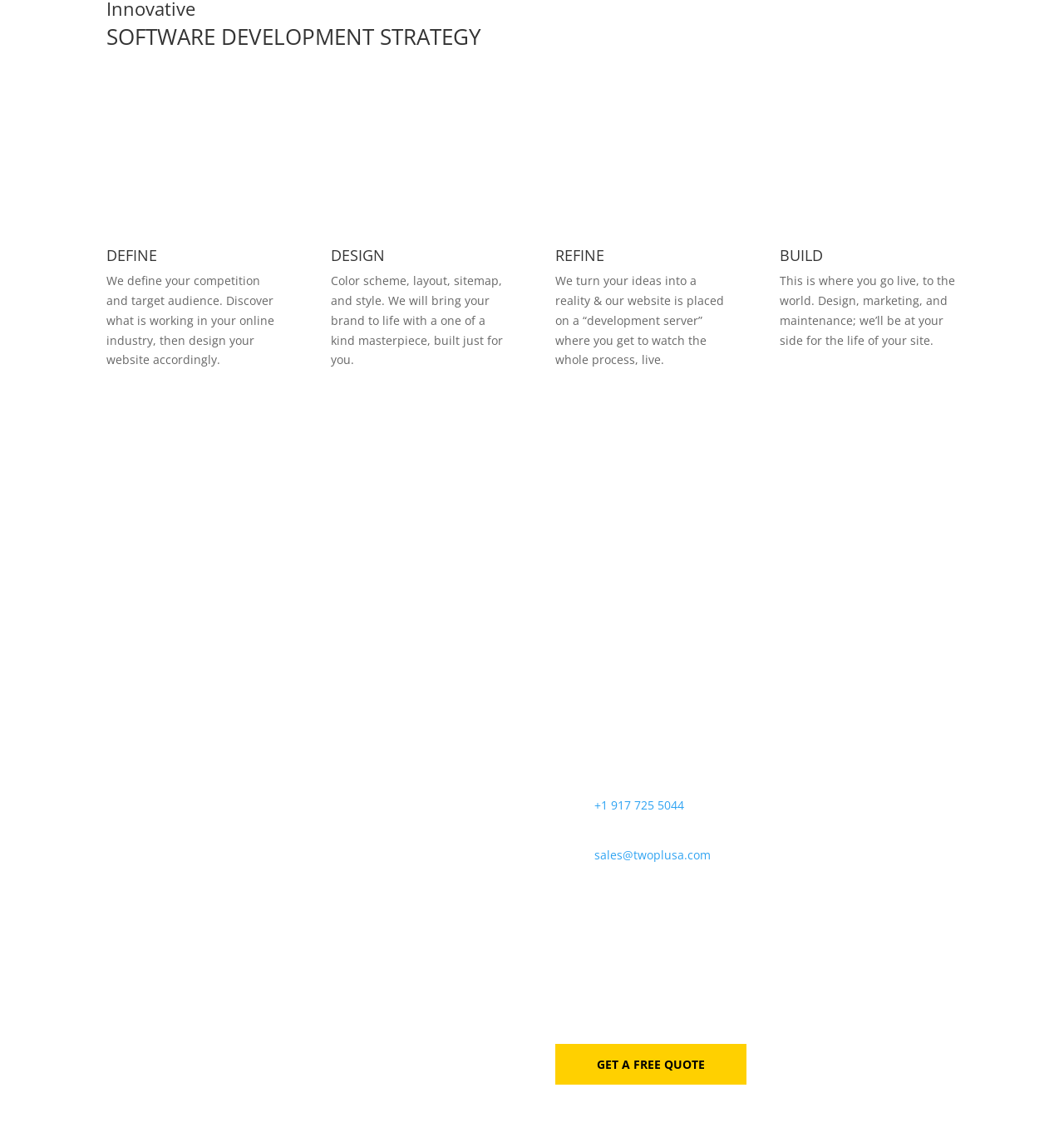Please provide the bounding box coordinates for the element that needs to be clicked to perform the following instruction: "Get a free quote". The coordinates should be given as four float numbers between 0 and 1, i.e., [left, top, right, bottom].

[0.522, 0.918, 0.702, 0.954]